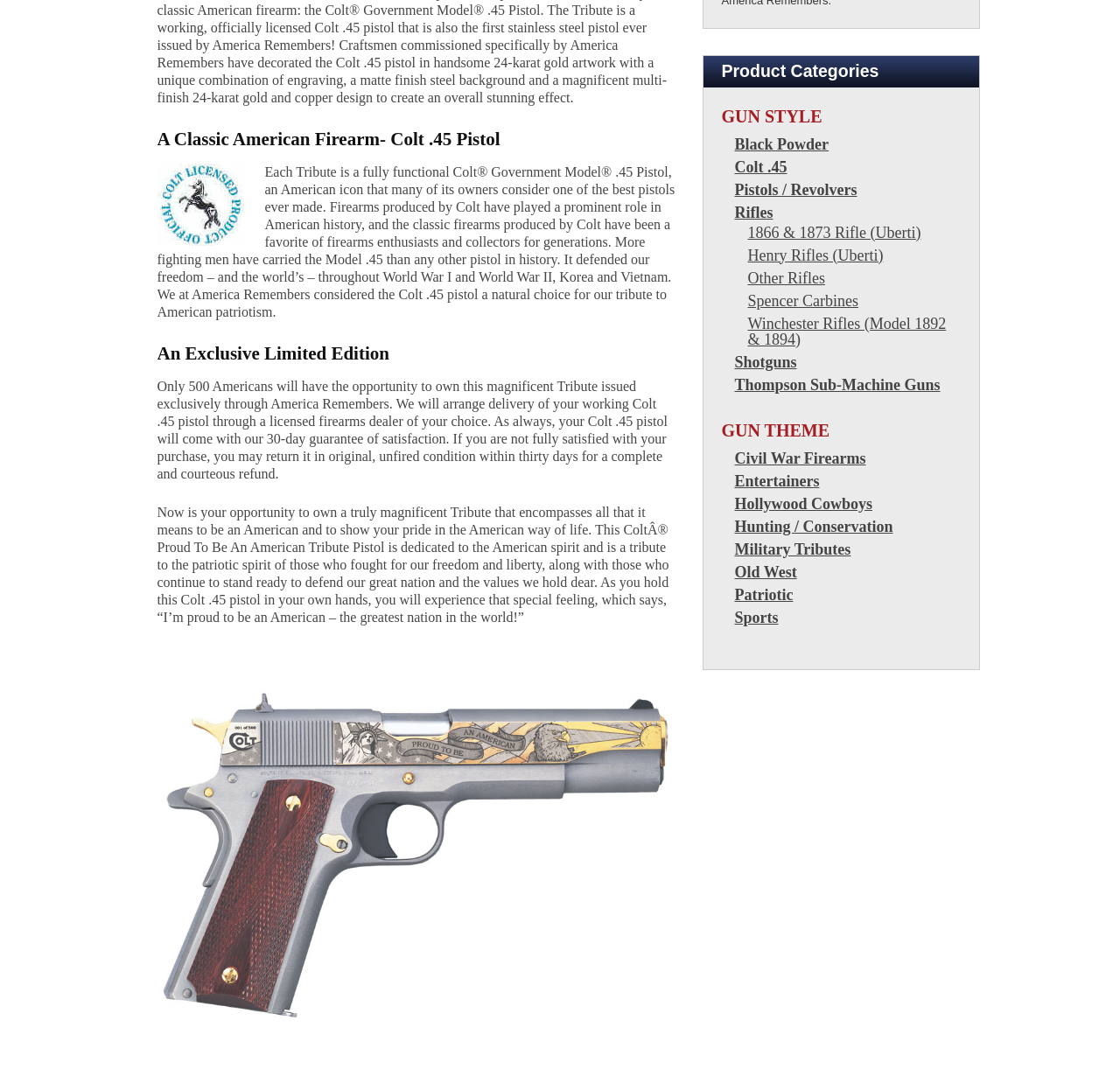What is the guarantee period for the Colt .45 pistol?
Relying on the image, give a concise answer in one word or a brief phrase.

30-day